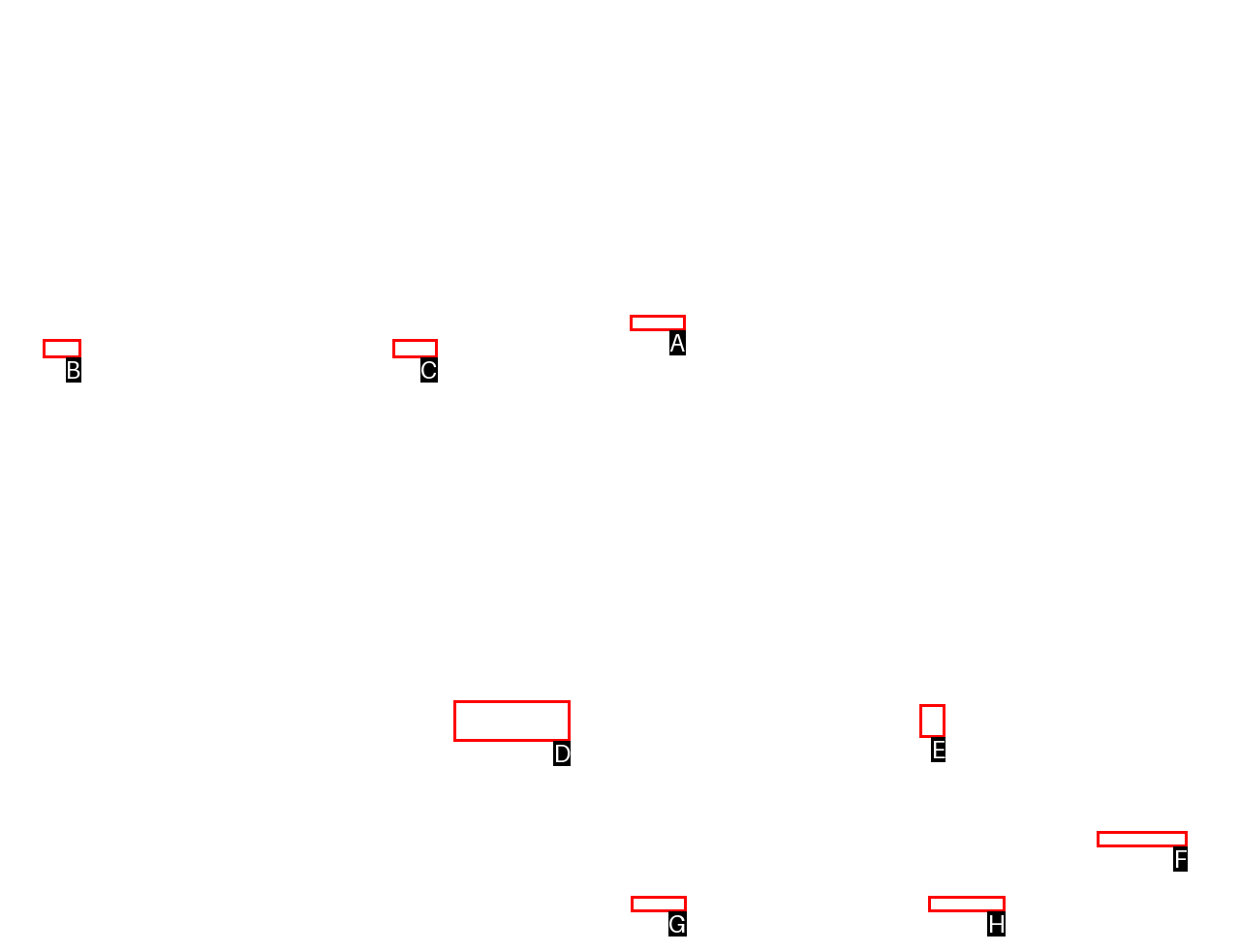Determine which option fits the following description: Jun '10
Answer with the corresponding option's letter directly.

None